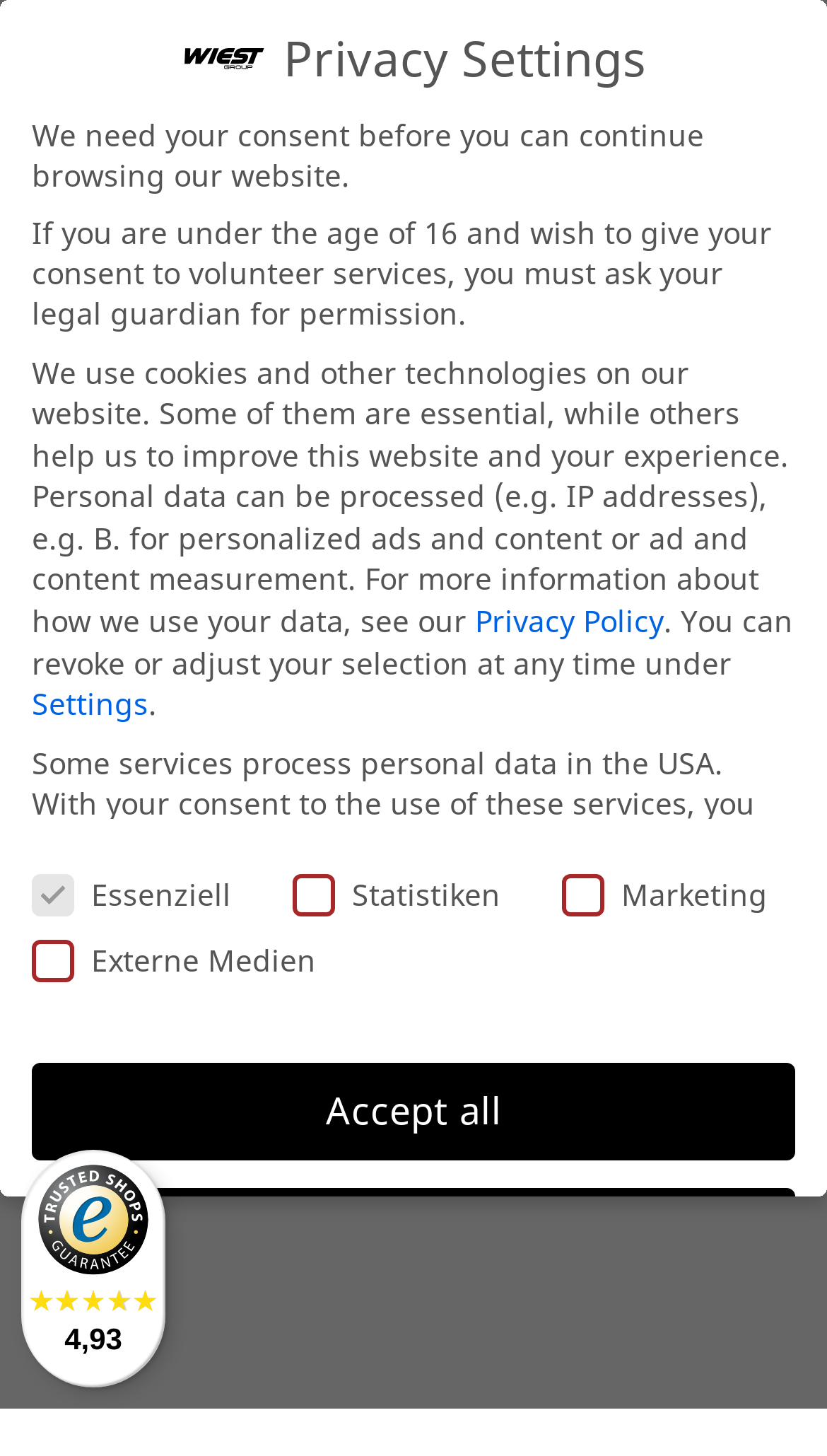Please find the bounding box for the following UI element description. Provide the coordinates in (top-left x, top-left y, bottom-right x, bottom-right y) format, with values between 0 and 1: parent_node: Marketing name="cookieGroup[]" value="marketing"

[0.928, 0.6, 0.961, 0.619]